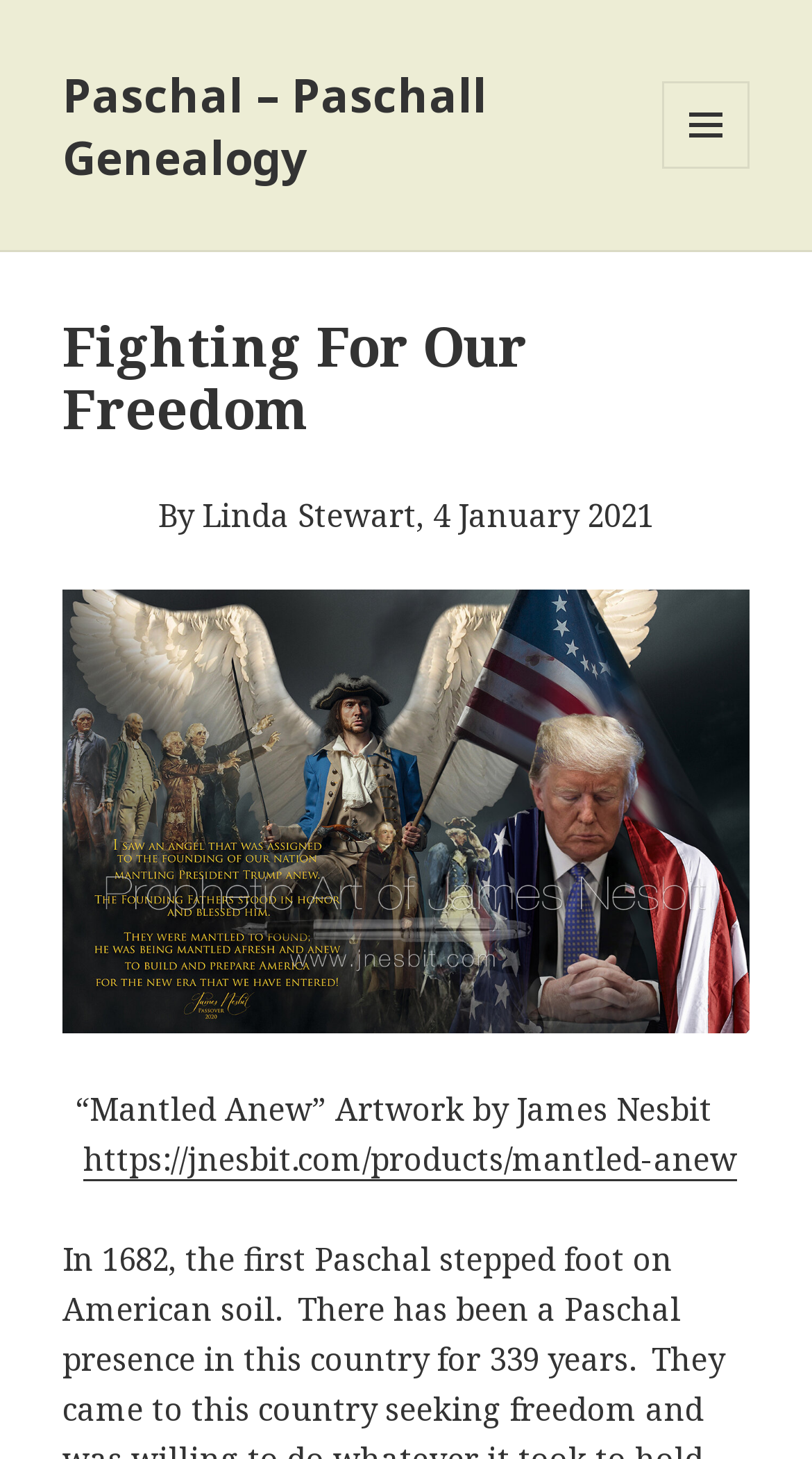Find the main header of the webpage and produce its text content.

Fighting For Our Freedom